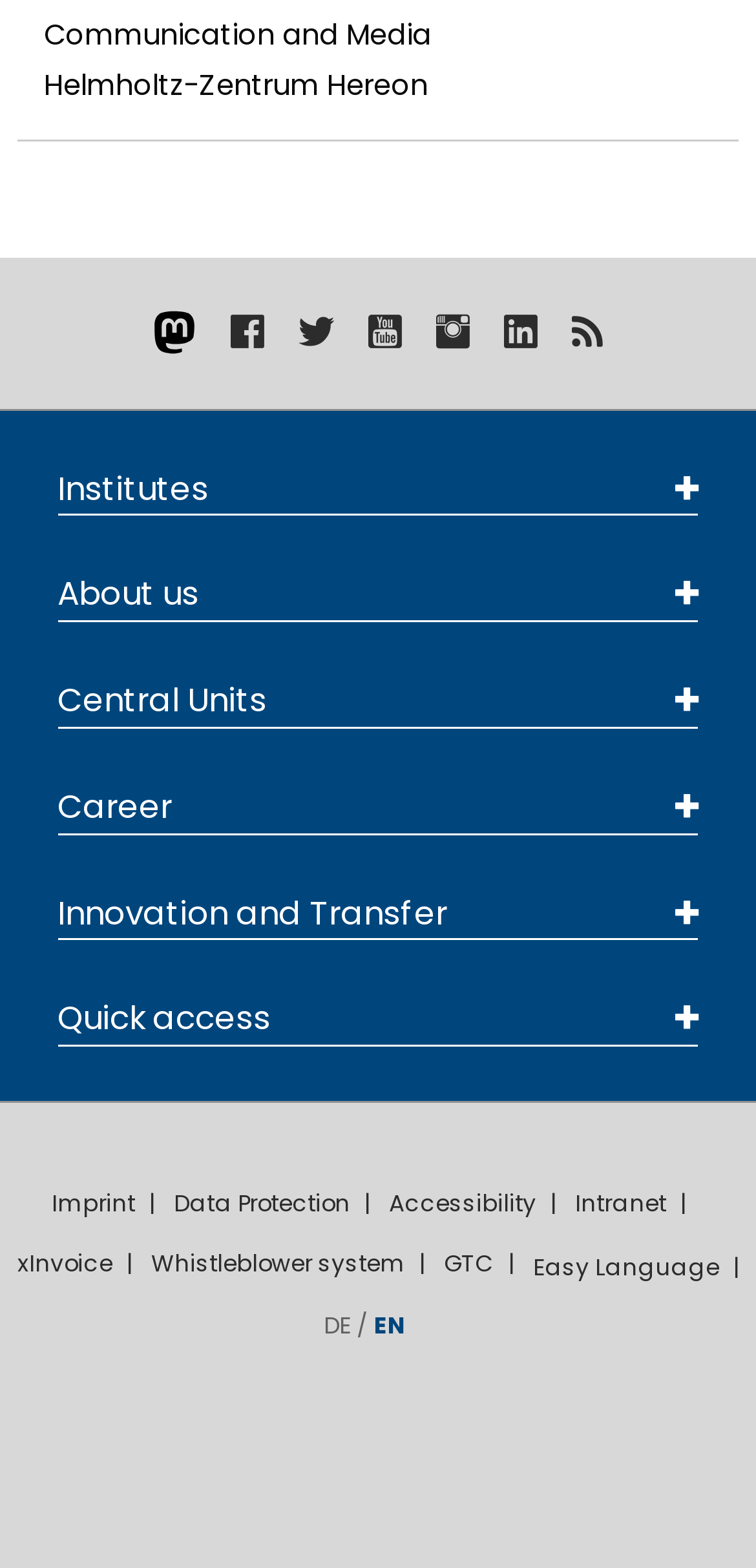Please predict the bounding box coordinates of the element's region where a click is necessary to complete the following instruction: "Go to Institutes". The coordinates should be represented by four float numbers between 0 and 1, i.e., [left, top, right, bottom].

[0.076, 0.296, 0.276, 0.326]